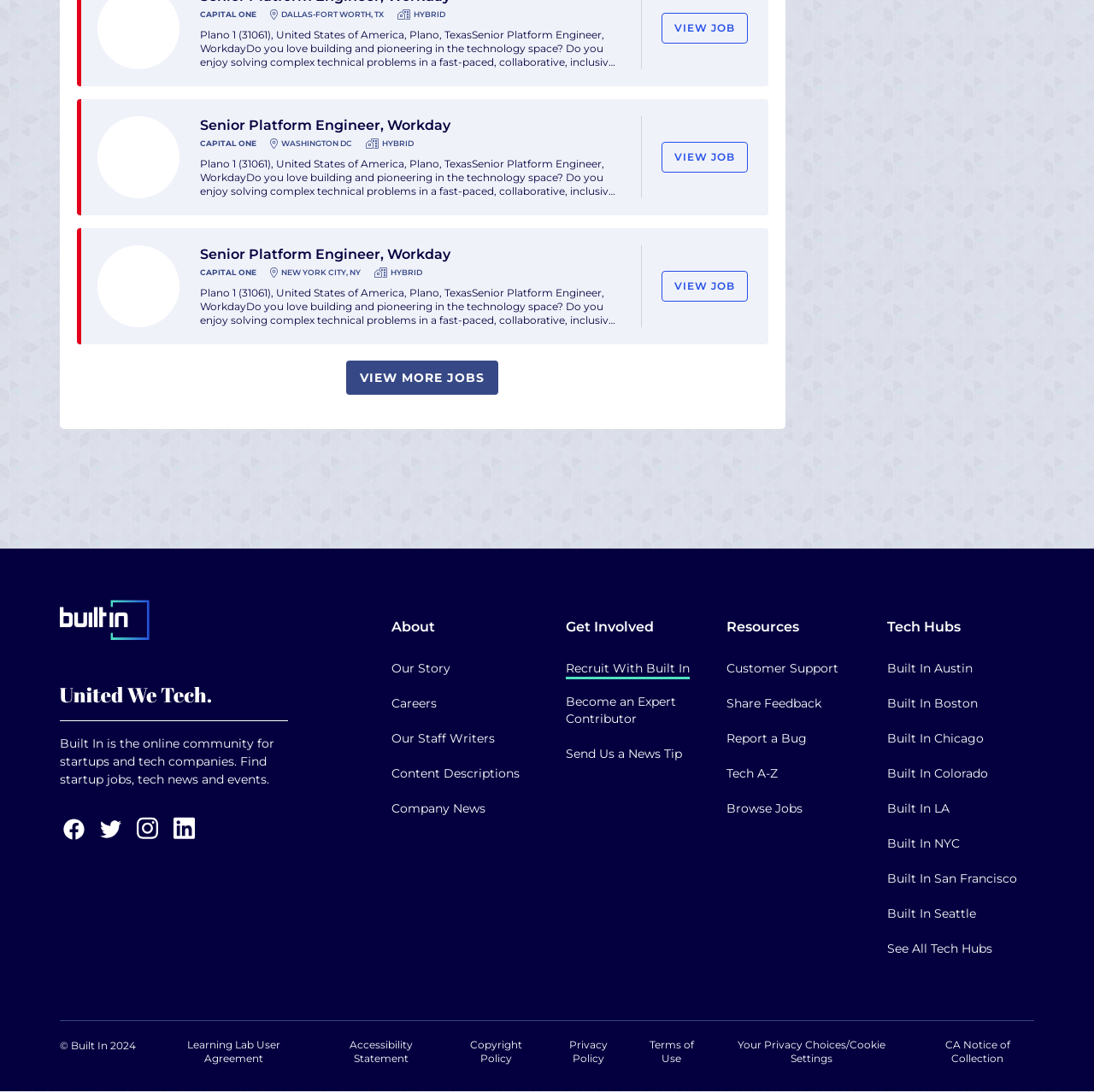Find the bounding box coordinates for the area that should be clicked to accomplish the instruction: "Go to Built In homepage".

[0.055, 0.574, 0.137, 0.589]